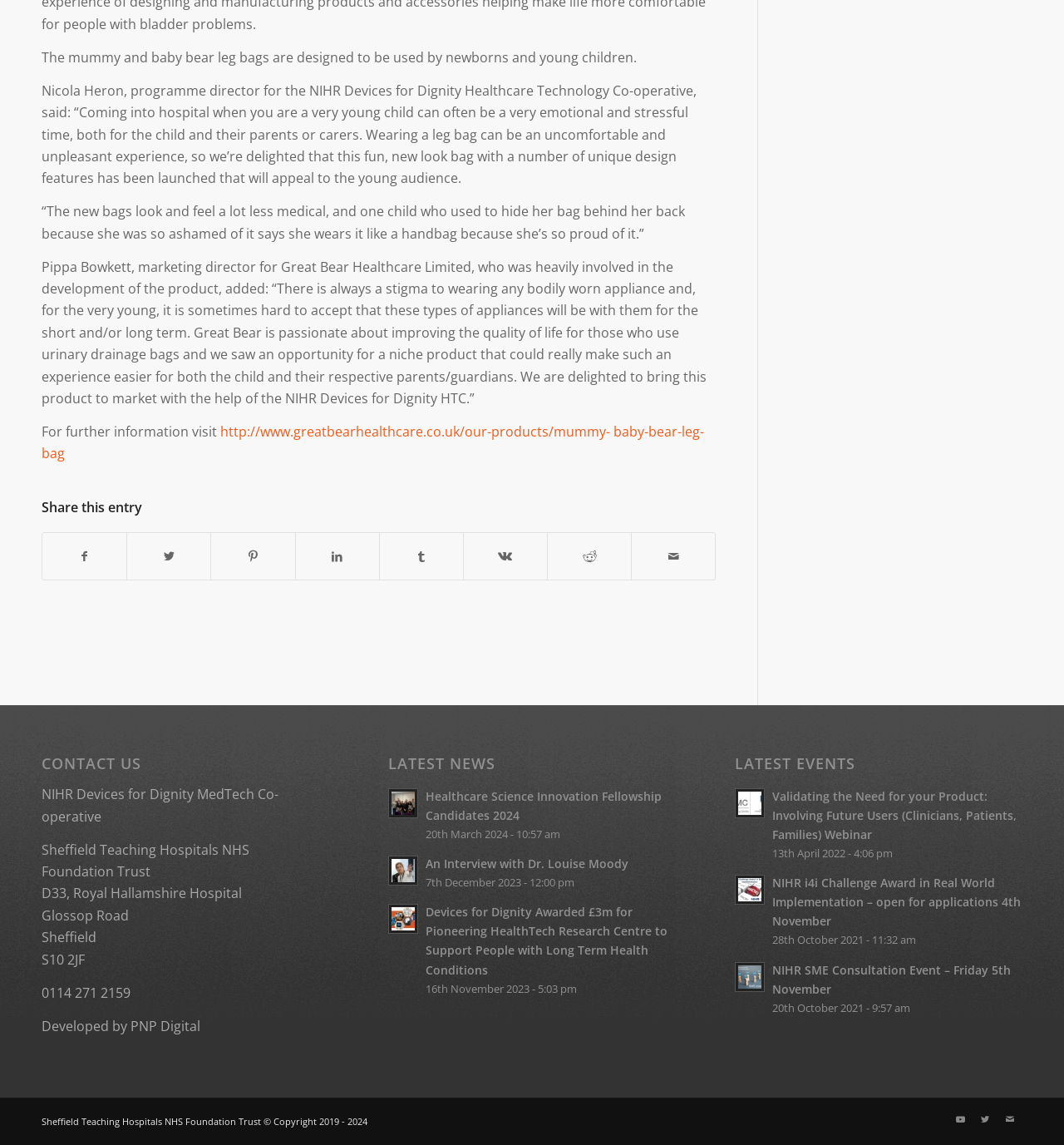Please find the bounding box for the UI element described by: "http://www.greatbearhealthcare.co.uk/our-products/mummy- baby-bear-leg-bag".

[0.039, 0.369, 0.662, 0.404]